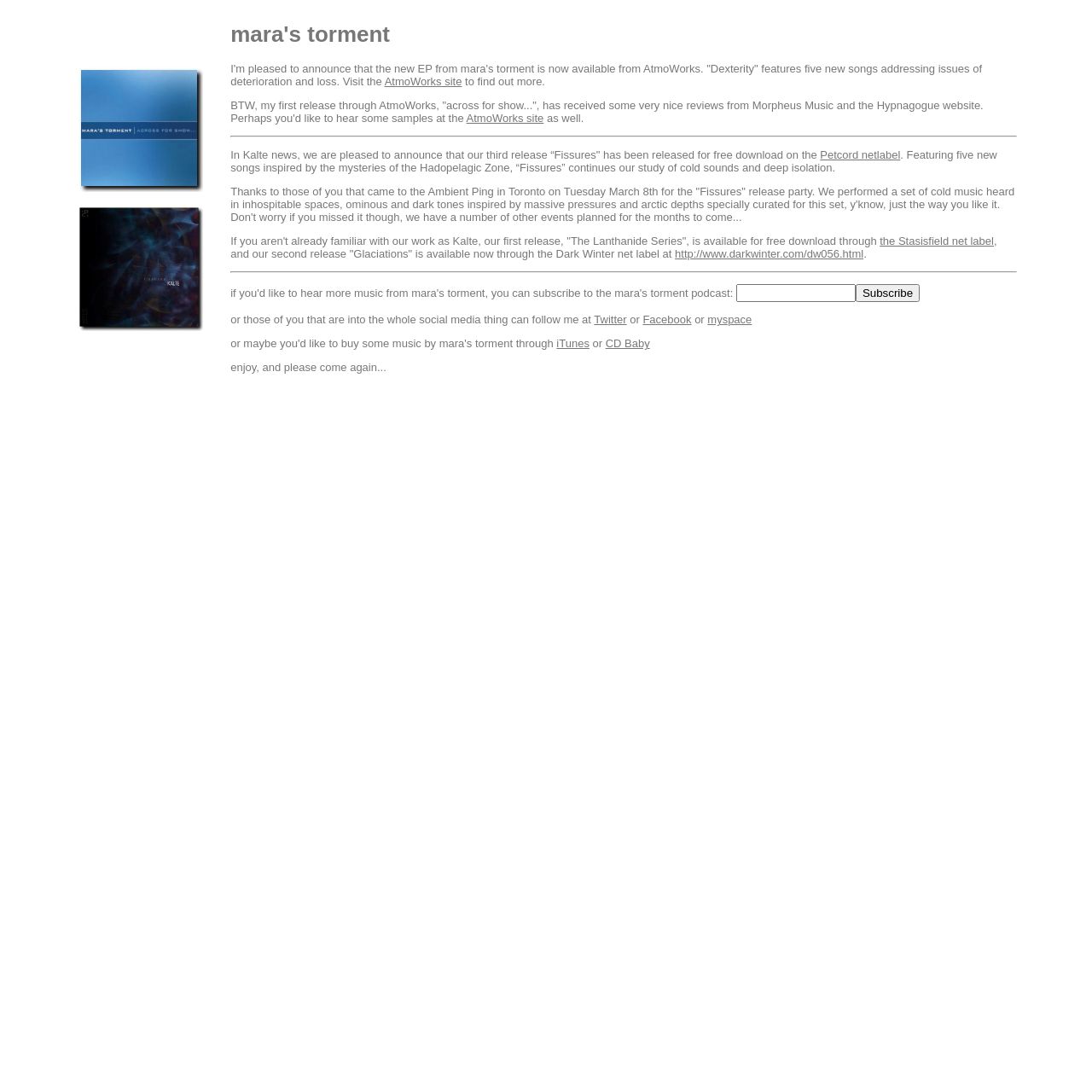Could you provide the bounding box coordinates for the portion of the screen to click to complete this instruction: "Visit the AtmoWorks site"?

[0.352, 0.069, 0.423, 0.081]